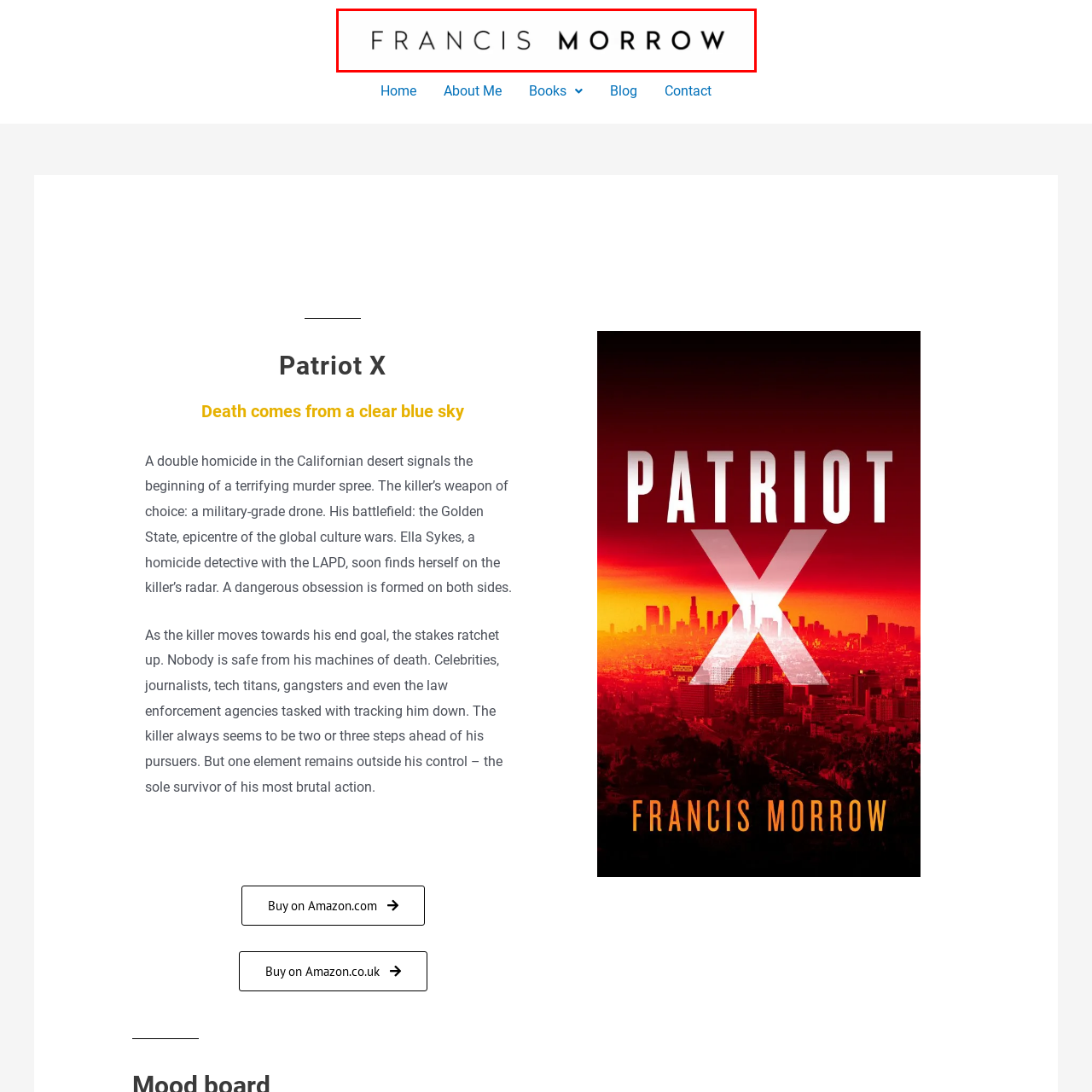Give an in-depth description of the picture inside the red marked area.

The image features the name "FRANCIS MORROW" prominently displayed in a sleek, modern font. The design showcases a striking contrast between the bold "MORROW" and the lighter, more understated "FRANCIS," creating a visually appealing and elegant branding element. This logo exemplifies a contemporary aesthetic, suggesting a focus on sophistication and creativity, likely associated with literary or artistic work. The overall minimalist style enhances its professional appearance, making it suitable for a personal brand or author introduction in a digital context, such as a website or publication.